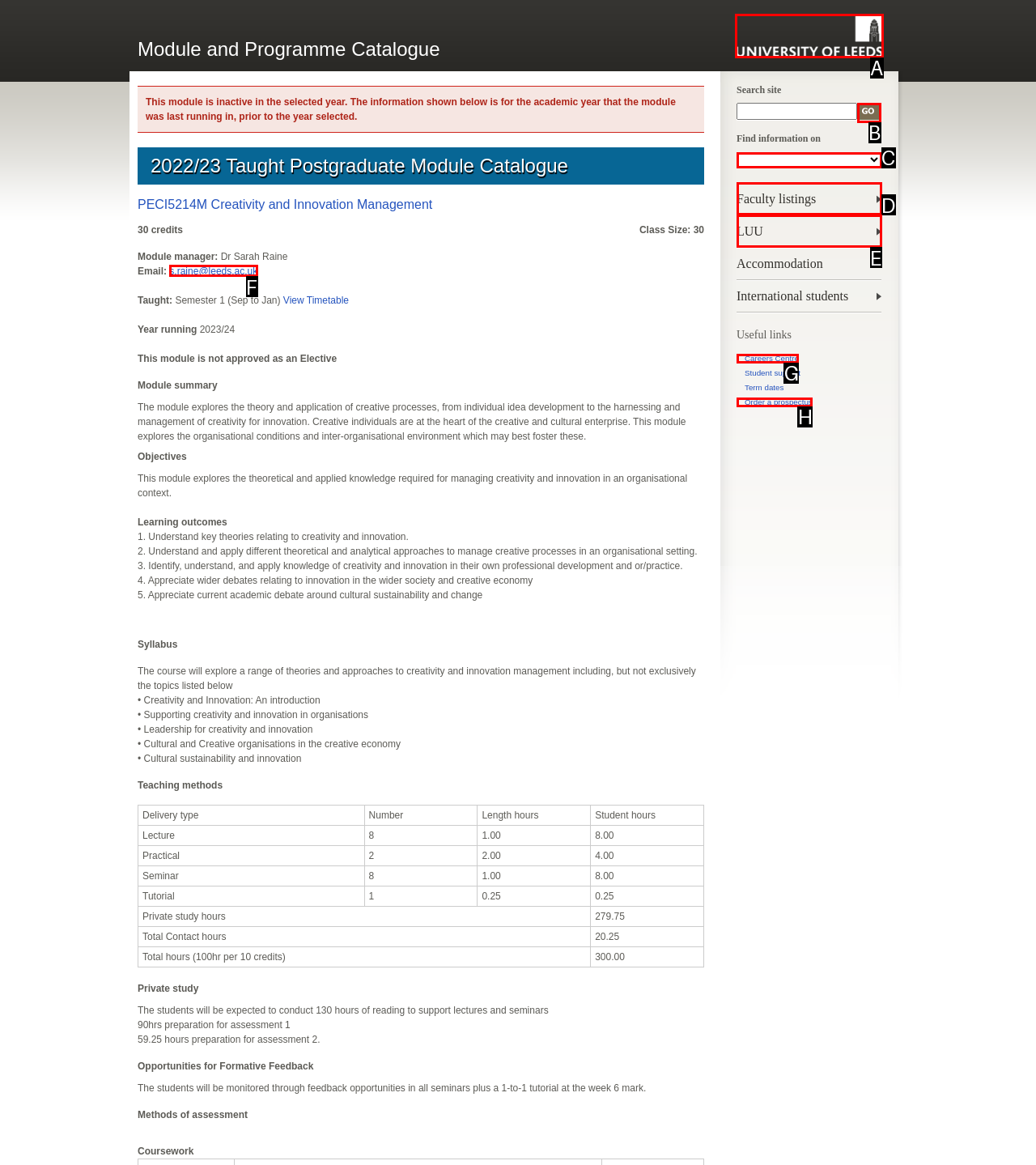Find the correct option to complete this instruction: Select a faculty. Reply with the corresponding letter.

C